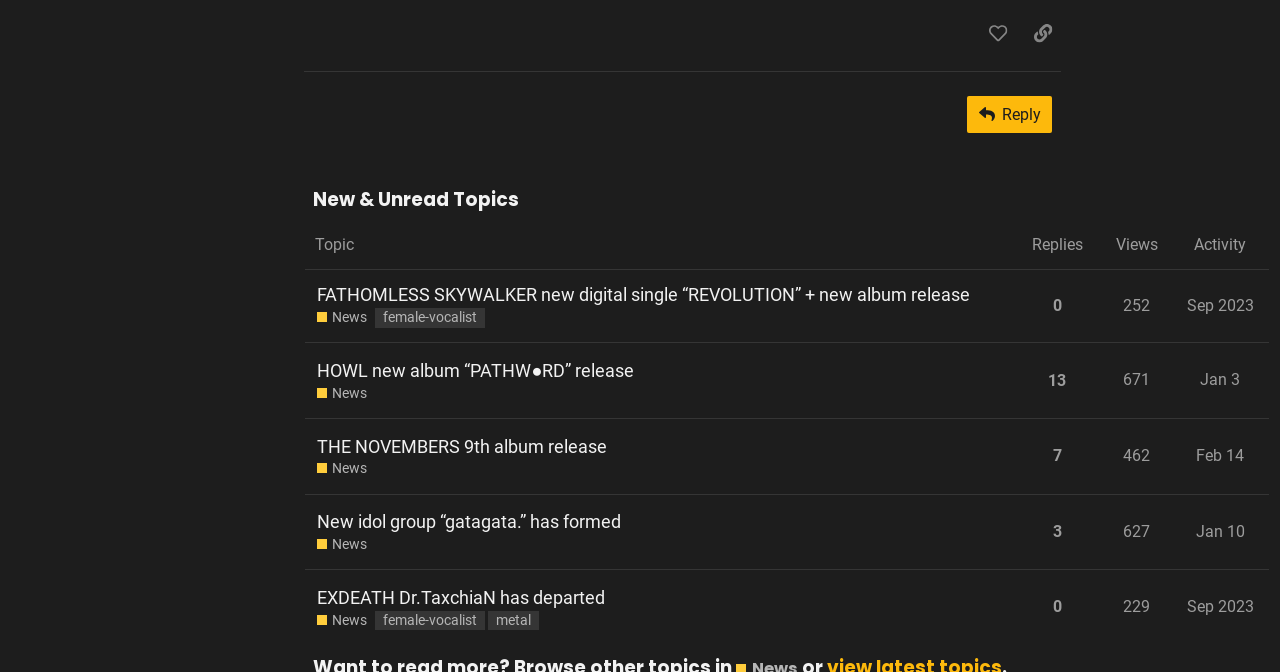Determine the bounding box coordinates for the area that needs to be clicked to fulfill this task: "Subscribe Now". The coordinates must be given as four float numbers between 0 and 1, i.e., [left, top, right, bottom].

None